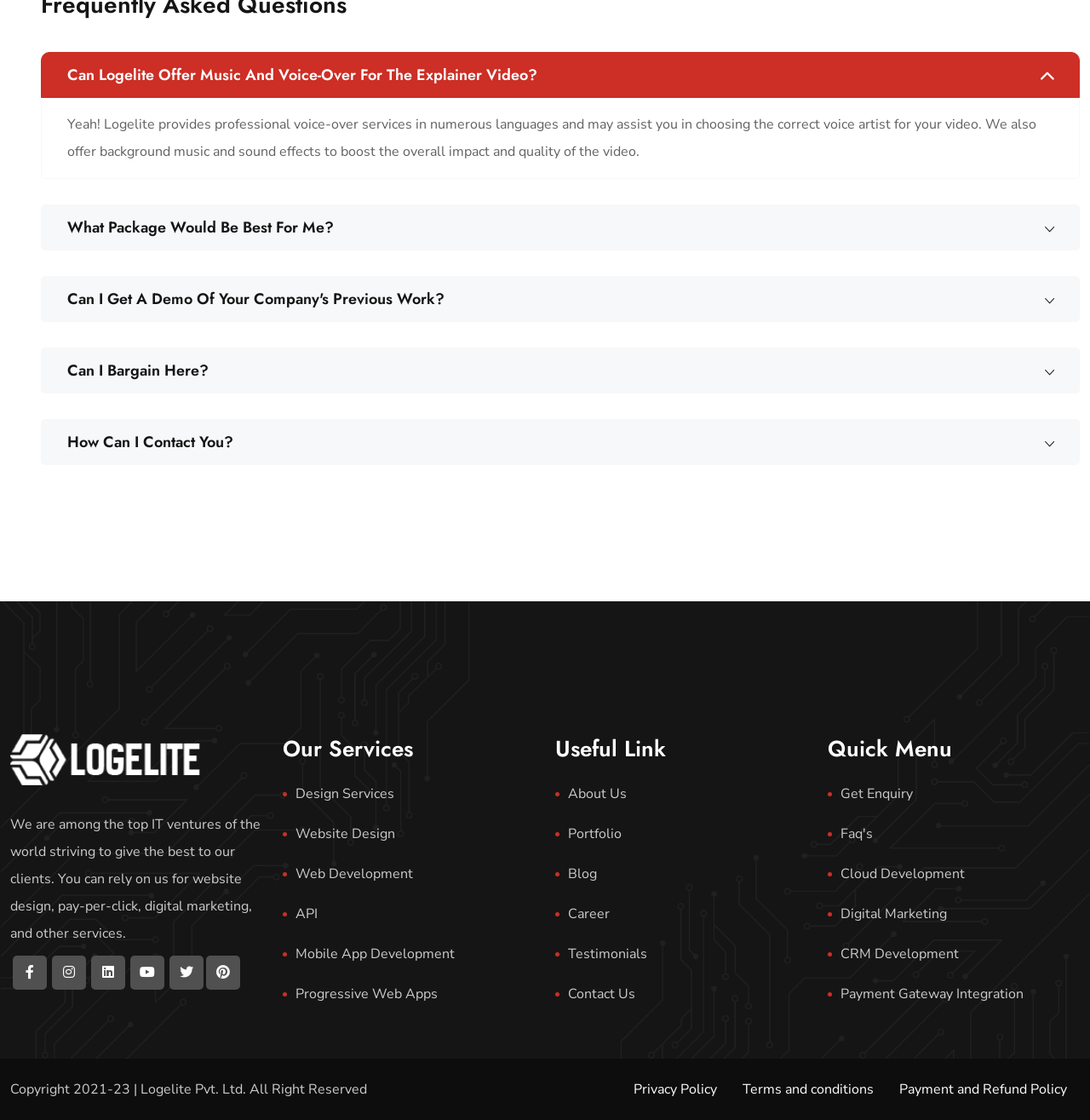Locate the bounding box coordinates of the segment that needs to be clicked to meet this instruction: "Learn more about Logelite's company".

[0.509, 0.697, 0.741, 0.721]